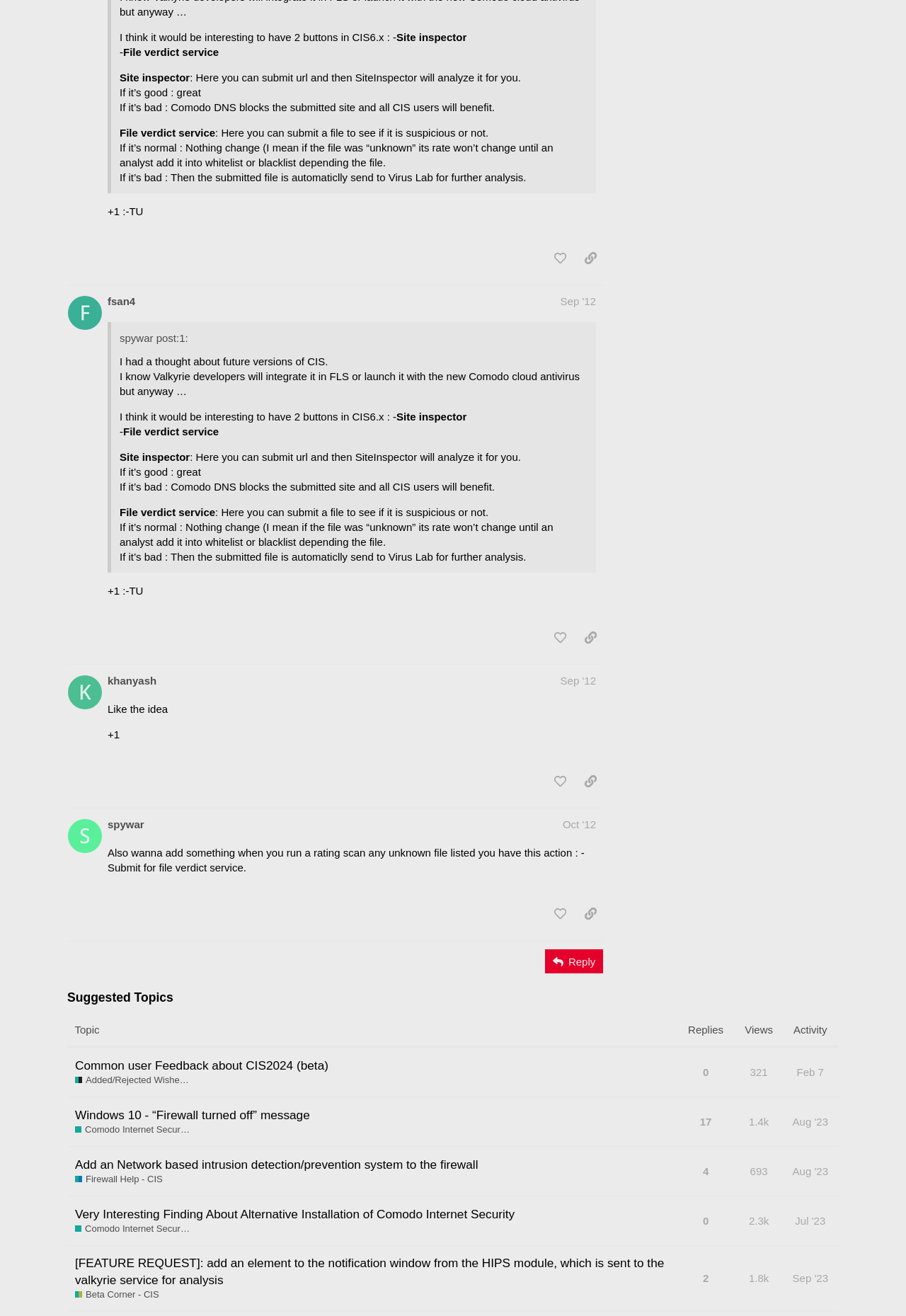Please provide a comprehensive response to the question based on the details in the image: What is the purpose of the 'Site Inspector' button?

Based on the text description next to the 'Site Inspector' button, it appears that clicking this button will allow users to submit a URL for analysis by SiteInspector.